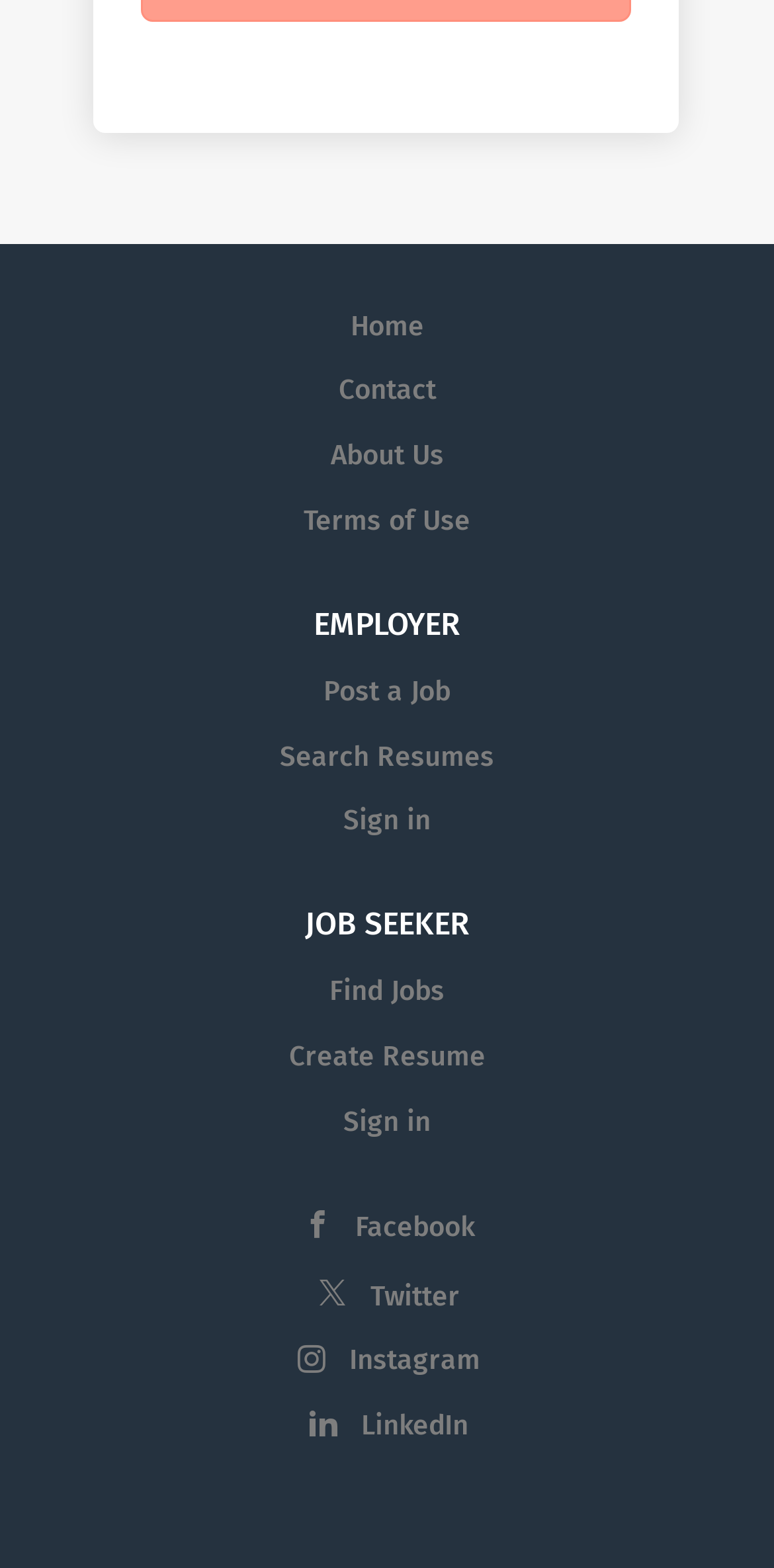From the given element description: "Post a Job", find the bounding box for the UI element. Provide the coordinates as four float numbers between 0 and 1, in the order [left, top, right, bottom].

[0.418, 0.43, 0.582, 0.451]